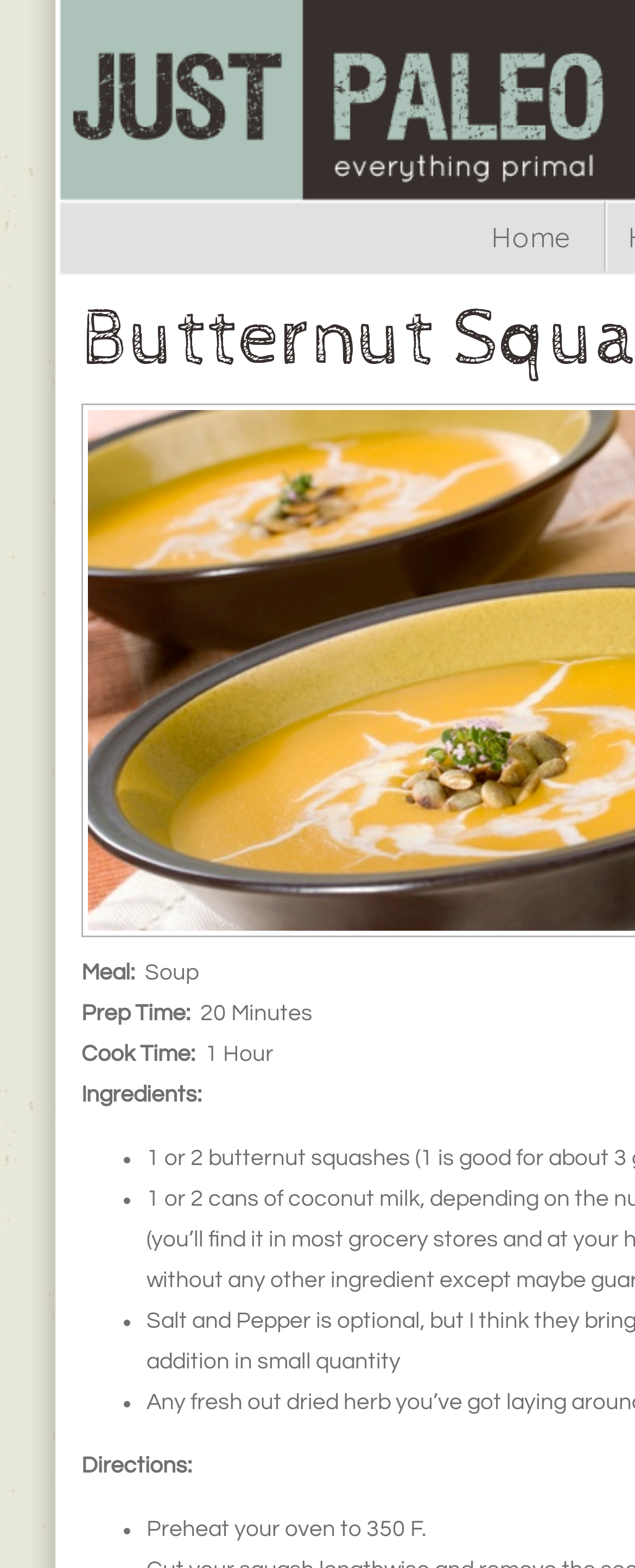Give a detailed account of the webpage.

The webpage is about a recipe for Butternut Squash Soup. At the top, there is a logo and a link to "Just Paleo" on the left, and a link to "Home" on the right. 

Below the top section, there are several sections of text. The first section displays the type of meal, which is a soup. The next sections show the preparation and cooking times, which are 20 minutes and 1 hour, respectively. 

Following the cooking times, there is a section for ingredients, marked with a title "Ingredients:" and a list of four items, each preceded by a bullet point. 

Below the ingredients, there is a section for directions, marked with a title "Directions:". The first direction is to "Preheat your oven to 350 F.", which is a prominent instruction on the page.